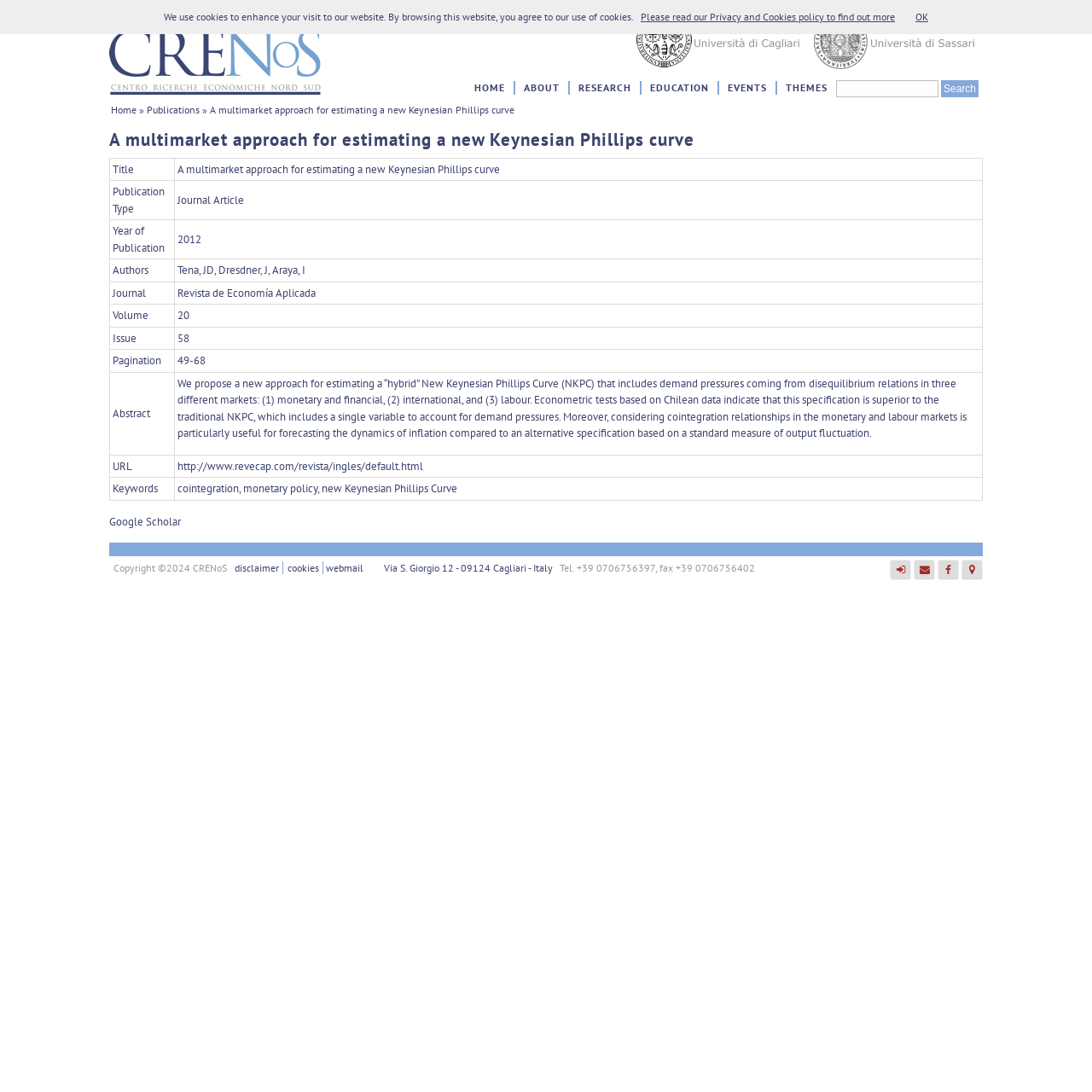What are the keywords of the publication?
Look at the screenshot and give a one-word or phrase answer.

cointegration, monetary policy, new Keynesian Phillips Curve